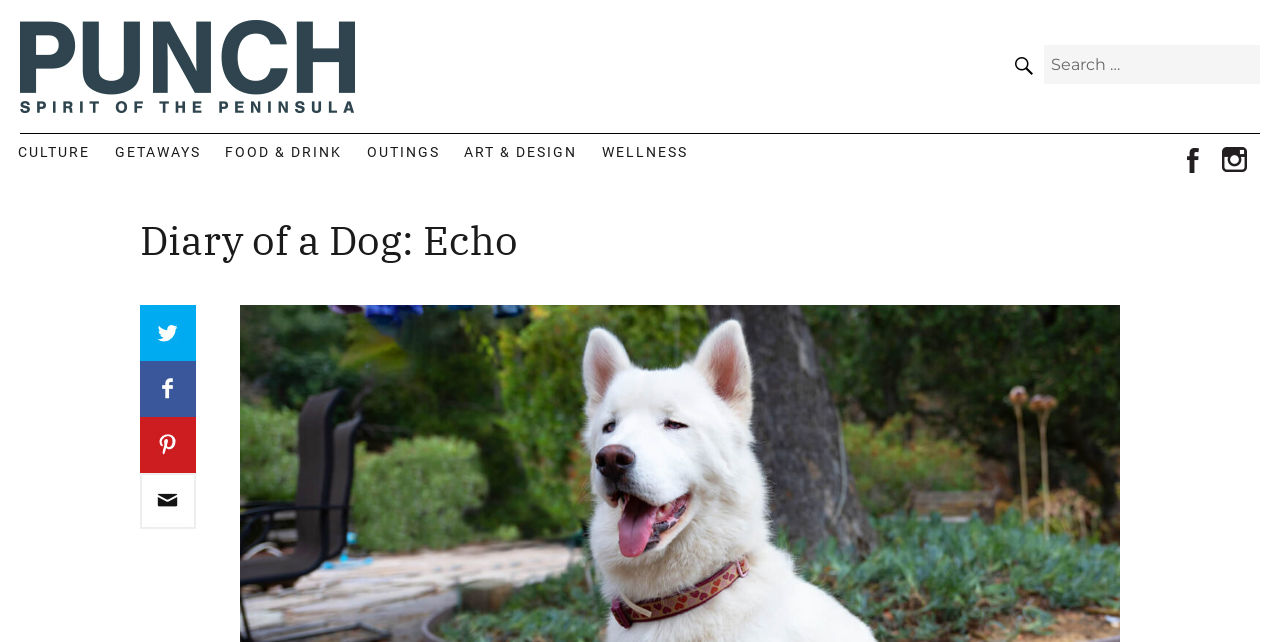Generate the main heading text from the webpage.

Diary of a Dog: Echo